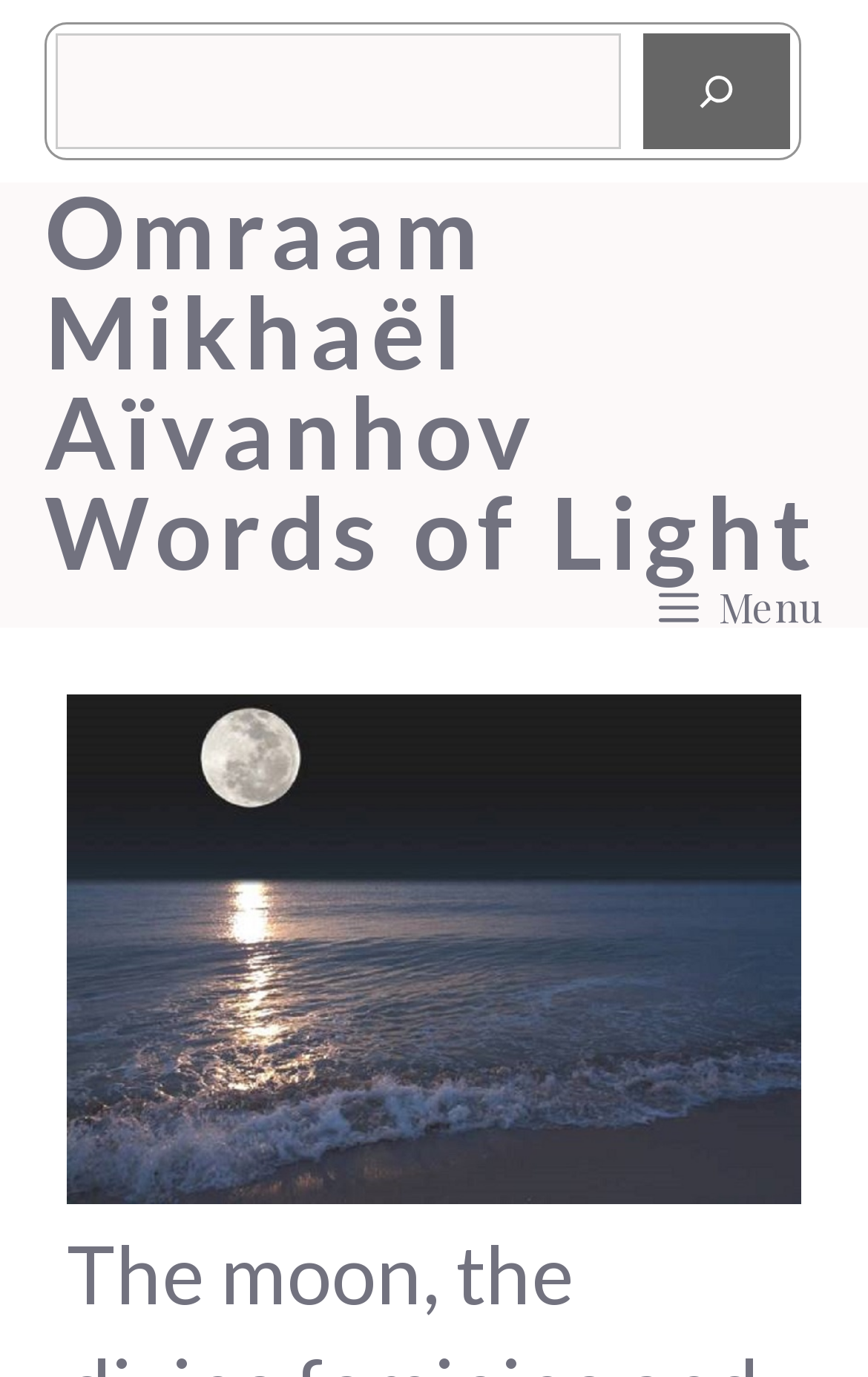Produce an elaborate caption capturing the essence of the webpage.

The webpage appears to be a spiritual or philosophical article or blog post. At the top, there is a search bar with a search button and a small icon to the right of the button. The search bar and button are positioned horizontally, taking up about two-thirds of the width of the page. 

Below the search bar, there is a title or header that reads "The moon, the divine feminine and the child of light | Omraam Mikhaël Aïvanhov Words of Light". This title spans the full width of the page.

To the top right, there is a "Menu" button that, when expanded, controls a mobile menu. 

The main content of the page is not explicitly described in the accessibility tree, but the meta description suggests that it may be related to spiritual or philosophical themes, discussing the concept of birth as a transition from the invisible to the visible.